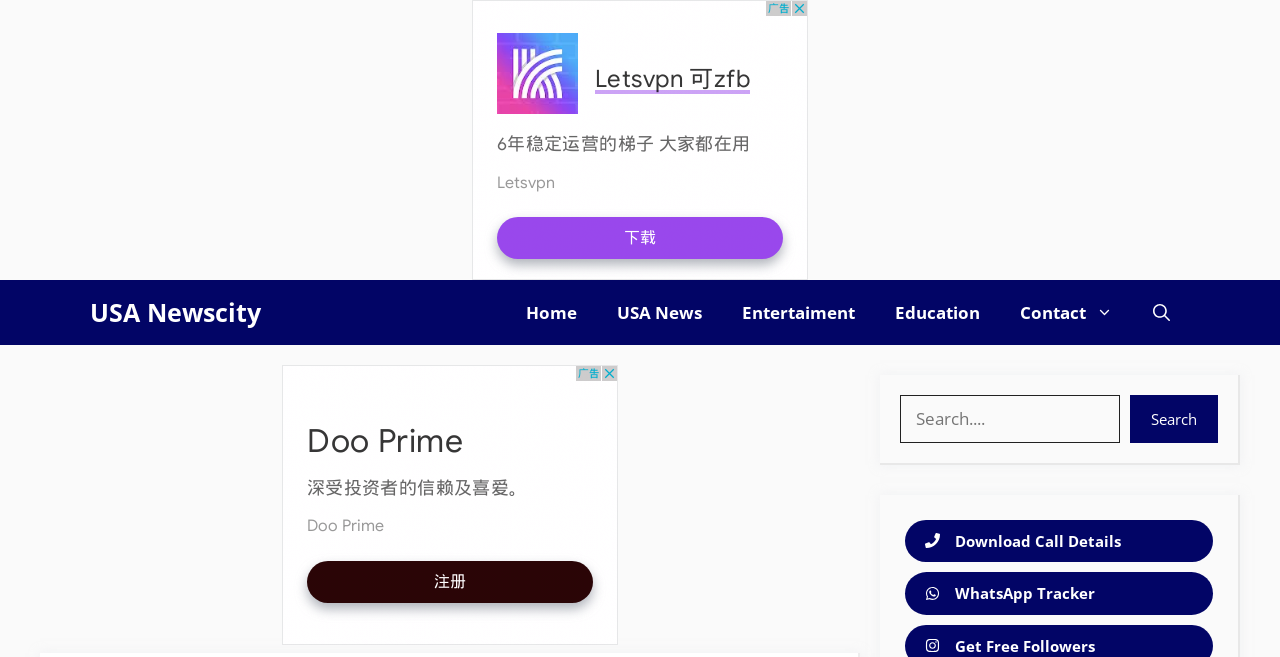Analyze the image and answer the question with as much detail as possible: 
How many search-related elements are there?

I identified three search-related elements: the search box, the 'Search' static text, and the 'Search' button, all of which are part of the search functionality.